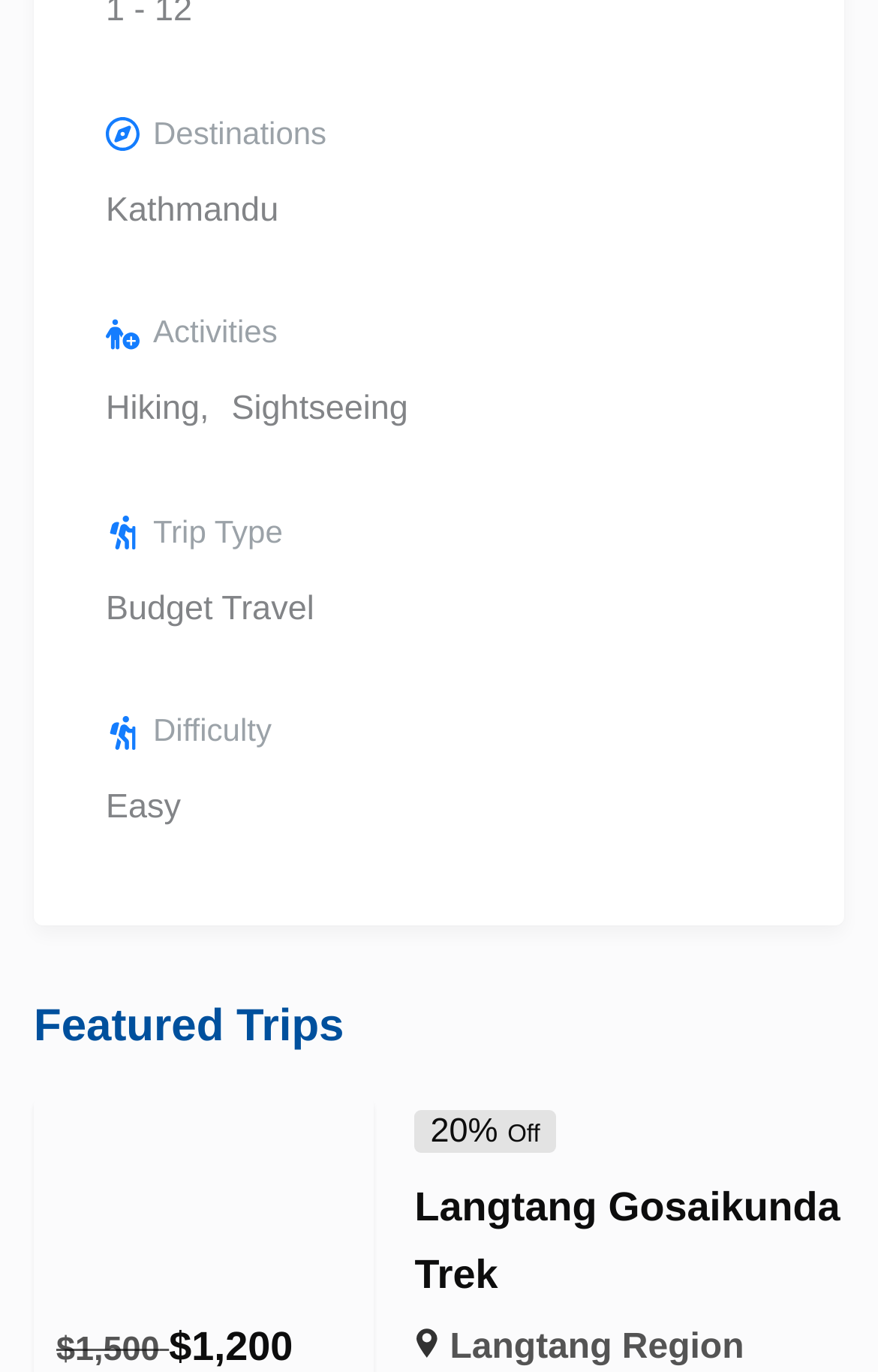Show the bounding box coordinates of the element that should be clicked to complete the task: "Explore Langtang Region".

[0.512, 0.969, 0.847, 0.997]